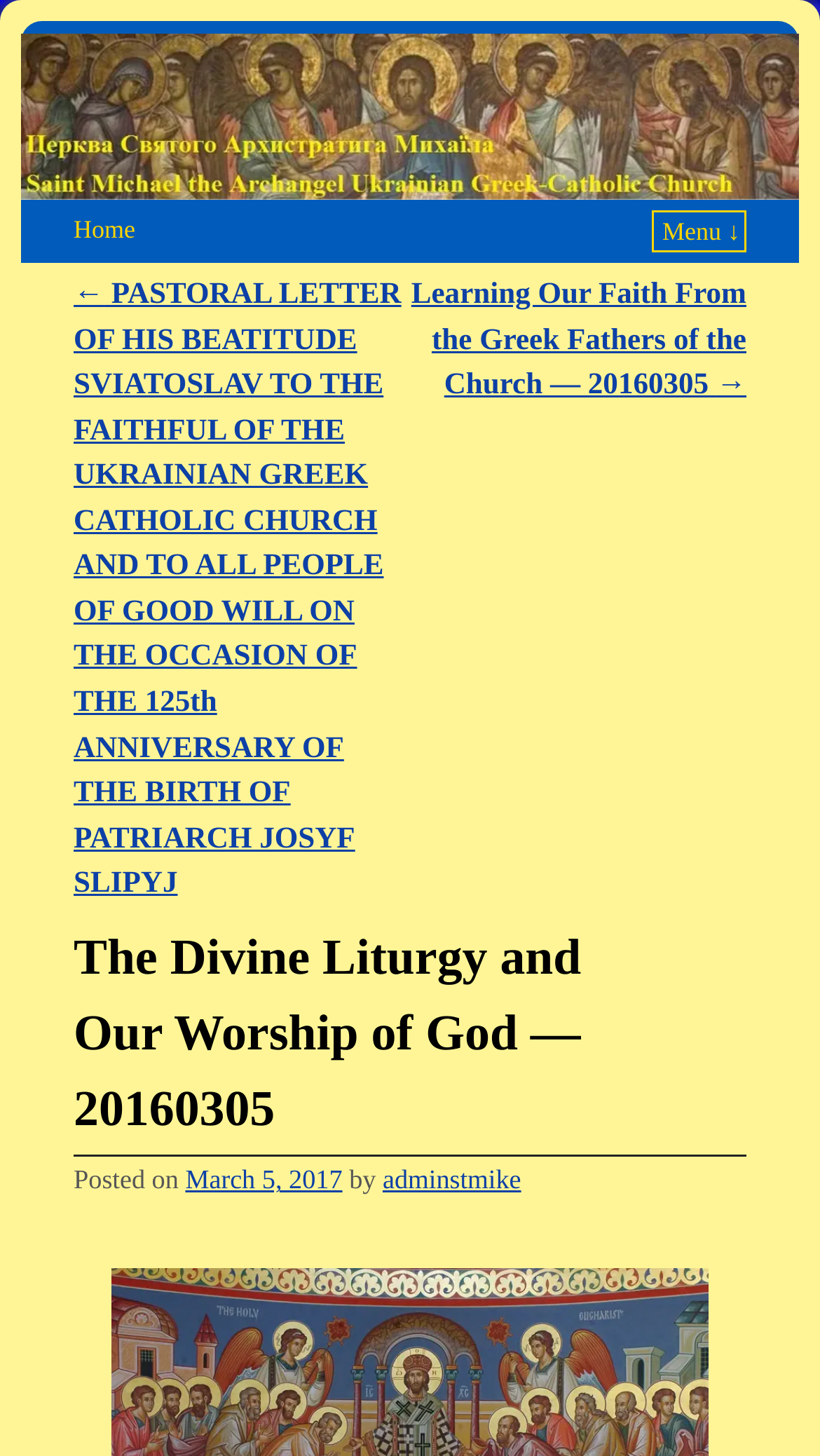Bounding box coordinates should be provided in the format (top-left x, top-left y, bottom-right x, bottom-right y) with all values between 0 and 1. Identify the bounding box for this UI element: adminstmike

[0.467, 0.801, 0.636, 0.821]